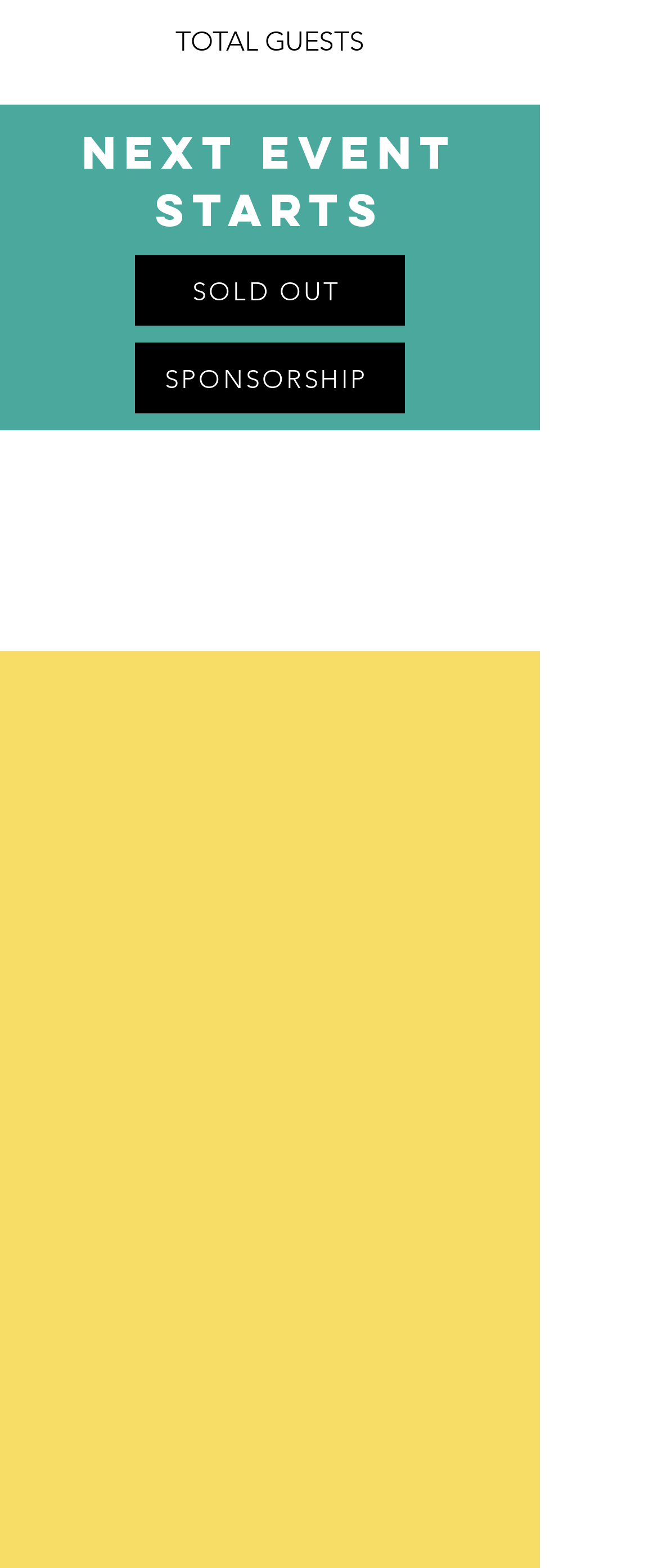What is required to enter in the form?
Look at the image and respond with a one-word or short-phrase answer.

Name and Email